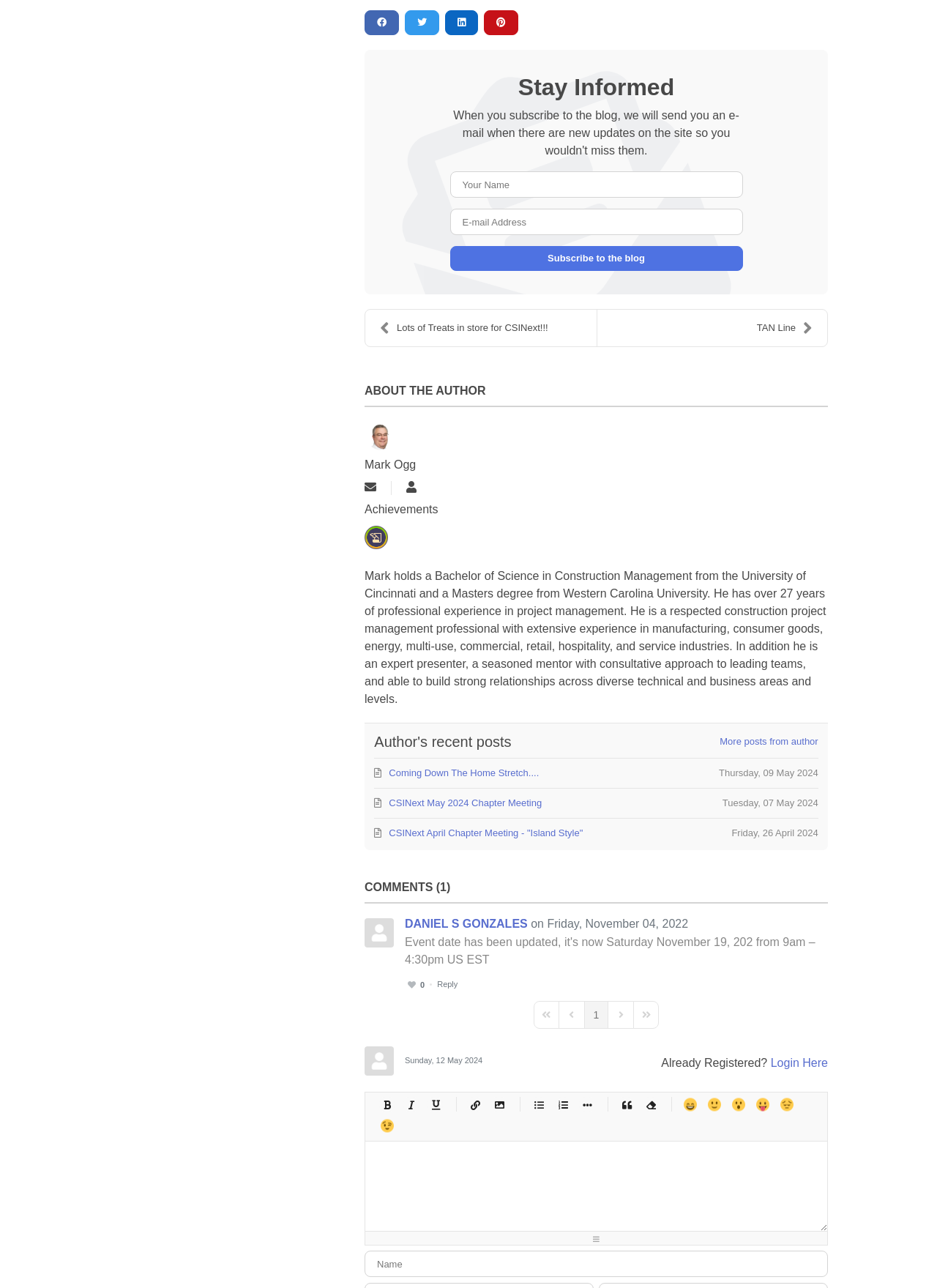What is the author's name?
Give a one-word or short-phrase answer derived from the screenshot.

Mark Ogg